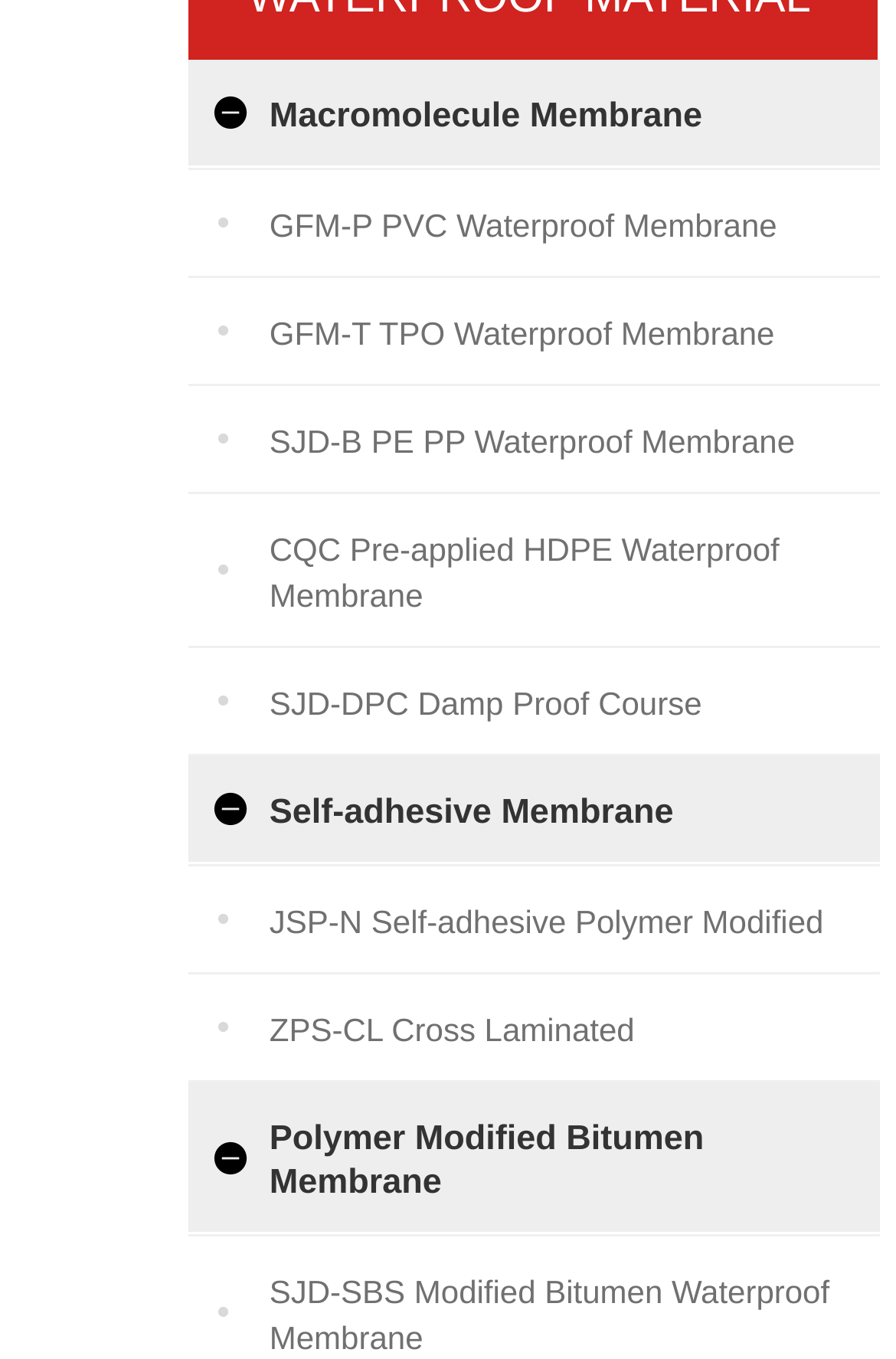What is the last type of membrane listed? From the image, respond with a single word or brief phrase.

SJD-SBS Modified Bitumen Waterproof Membrane